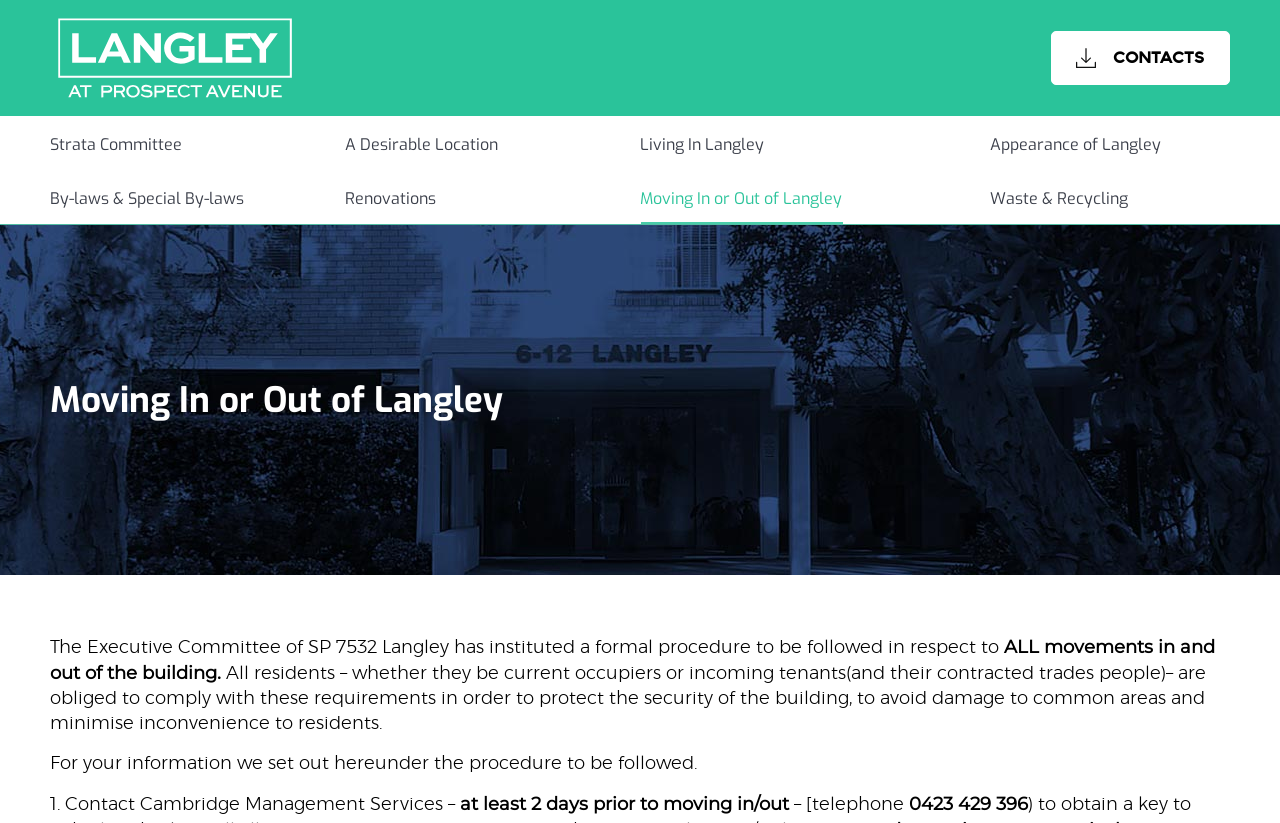Specify the bounding box coordinates of the element's region that should be clicked to achieve the following instruction: "Contact us via email". The bounding box coordinates consist of four float numbers between 0 and 1, in the format [left, top, right, bottom].

None